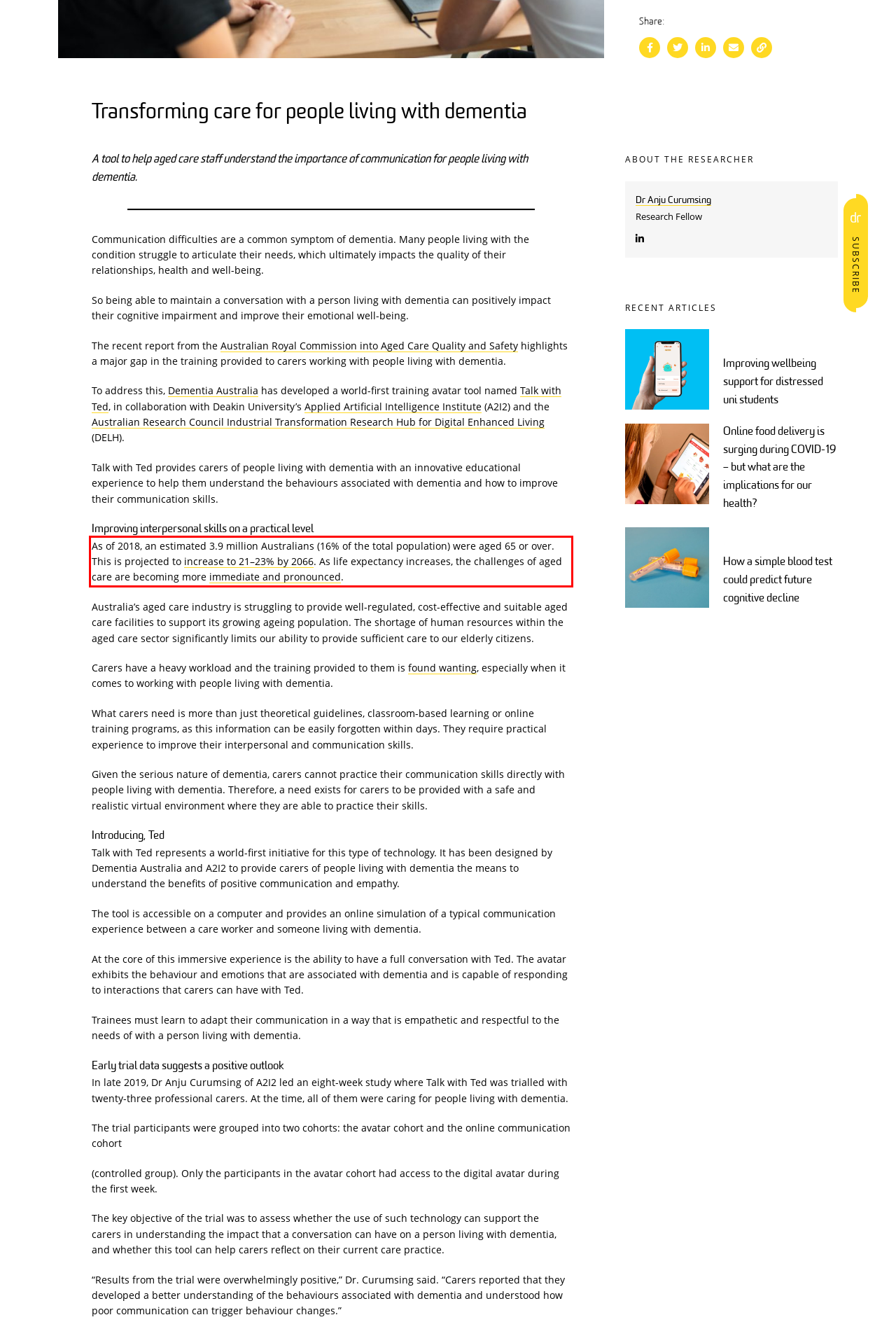Using the provided screenshot of a webpage, recognize the text inside the red rectangle bounding box by performing OCR.

As of 2018, an estimated 3.9 million Australians (16% of the total population) were aged 65 or over. This is projected to increase to 21–23% by 2066. As life expectancy increases, the challenges of aged care are becoming more immediate and pronounced.